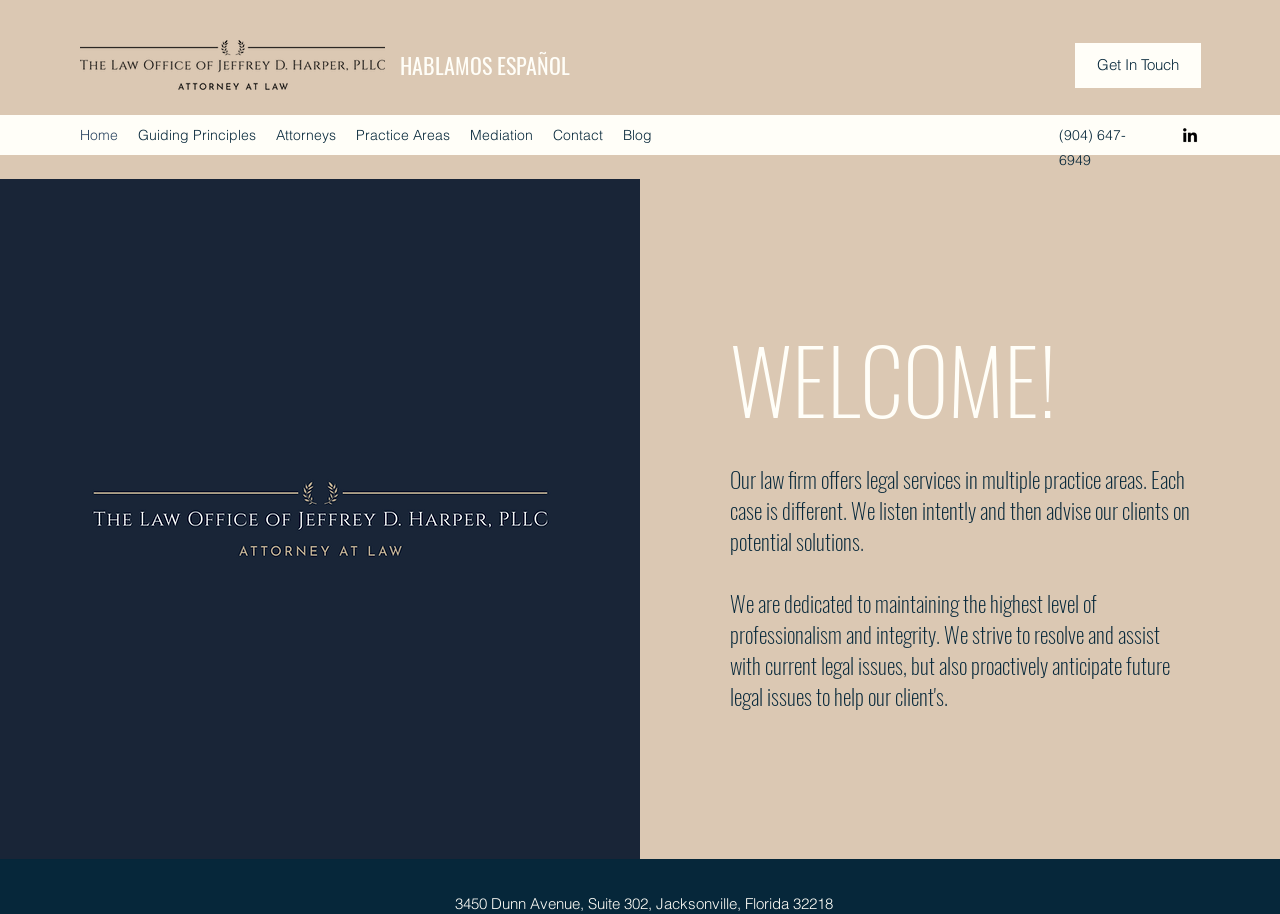Give a detailed account of the webpage, highlighting key information.

The webpage is a law firm's website, specifically Harper Law, which provides estate planning, probate, general business, and intellectual property law services to clients in Northeast Florida.

At the top left corner, there is a logo image, "Black on Transparent.png", accompanied by a link. Next to it, there is a "HABLAMOS ESPAÑOL" text, indicating that the law firm offers services in Spanish. On the top right corner, there is a "Get In Touch" link and a phone number "(904) 647-6949".

Below the top section, there is a navigation menu with links to various pages, including "Home", "Guiding Principles", "Attorneys", "Practice Areas", "Mediation", "Contact", and "Blog". 

The main content area is divided into two sections. On the left side, there is a large image, "Original.png", taking up almost half of the screen. On the right side, there is a heading "WELCOME!" followed by a paragraph of text describing the law firm's services and approach. The text explains that the law firm offers legal services in multiple practice areas and provides personalized solutions for each case.

At the bottom of the page, there is a section with the law firm's address, "3450 Dunn Avenue, Suite 302, Jacksonville, Florida 32218". Additionally, there is a social media link to LinkedIn on the bottom right corner.